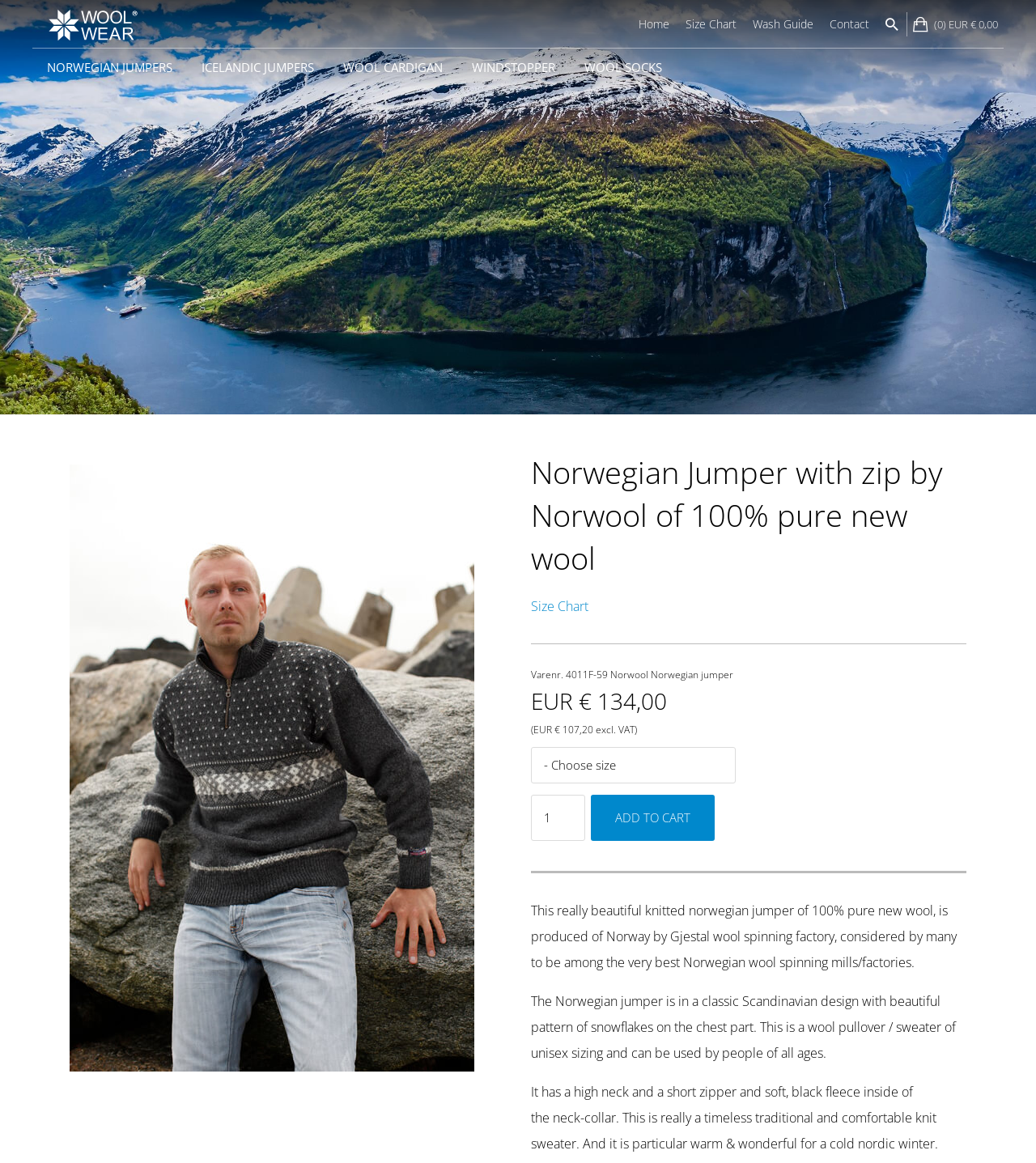Illustrate the webpage's structure and main components comprehensively.

This webpage is an online shopping page for a Norwegian jumper made of 100% pure wool. At the top, there is a navigation menu with links to "Home", "Size Chart", "Wash Guide", and "Contact". Below the navigation menu, there are five links to different categories of products: "NORWEGIAN JUMPERS", "ICELANDIC JUMPERS", "WOOL CARDIGAN", "WINDSTOPPER", and "WOOL SOCKS".

The main content of the page is a product description of the Norwegian jumper. The product title, "Norwegian Jumper with zip by Norwool of 100% pure new wool", is displayed prominently. Below the title, there is a link to the "Size Chart" and a product code, "Varenr. 4011F-59 Norwool Norwegian jumper". The price of the product, "EUR € 134,00", is displayed, along with a note that the price excludes VAT.

There is a dropdown menu to select the quantity of the product, and a "Add to Cart" button. Below the product information, there is a detailed description of the product, which includes information about the material, design, and features of the jumper. The description is divided into three paragraphs, each describing a different aspect of the product.

At the very top of the page, there is a small icon with a shopping cart symbol, and a text "(0) EUR € 0,00" indicating the current total in the shopping cart.